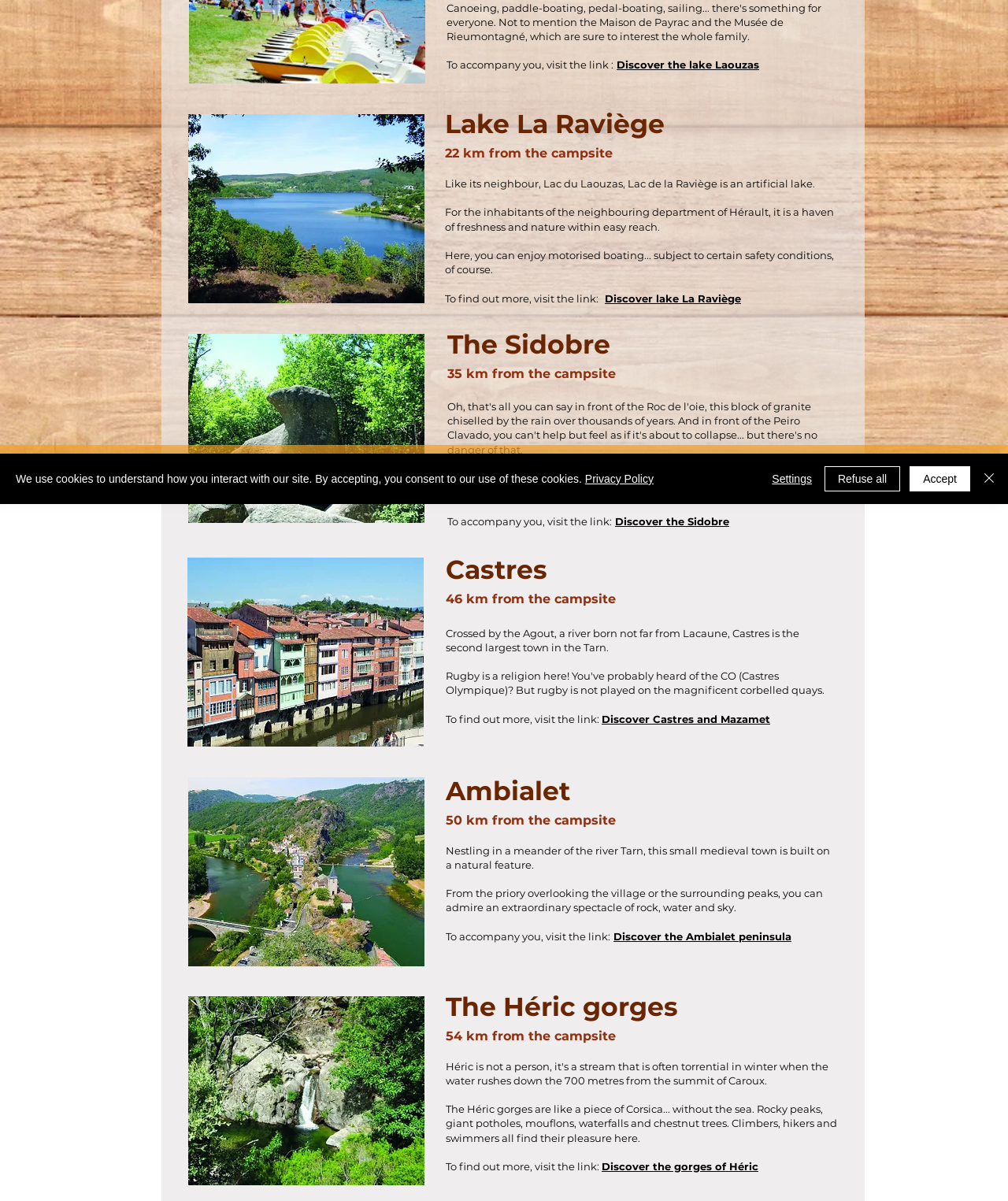Provide the bounding box coordinates of the UI element this sentence describes: "Privacy Policy".

[0.58, 0.393, 0.648, 0.404]